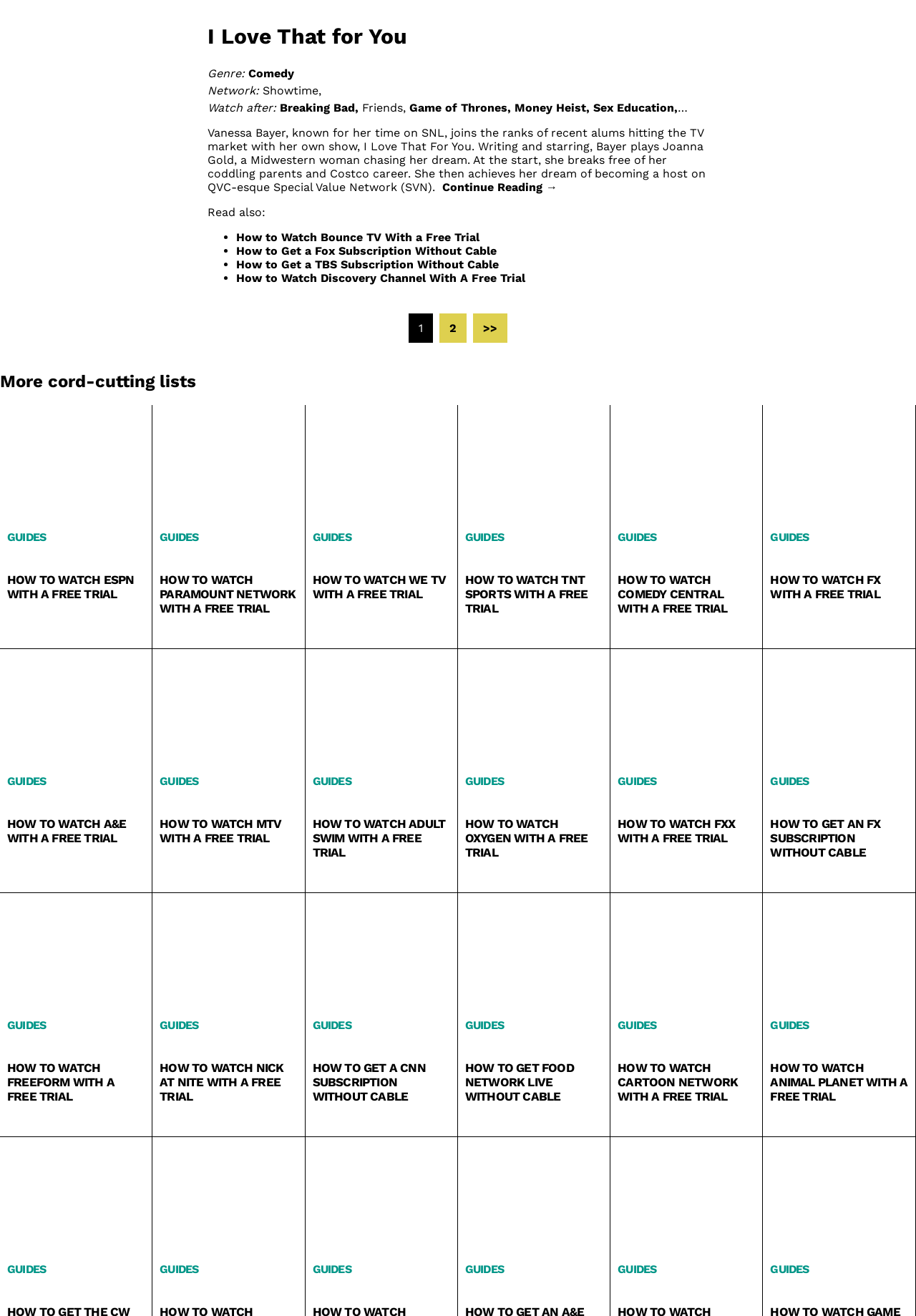Identify the bounding box coordinates of the section to be clicked to complete the task described by the following instruction: "Explore 'More cord-cutting lists'". The coordinates should be four float numbers between 0 and 1, formatted as [left, top, right, bottom].

[0.0, 0.282, 1.0, 0.297]